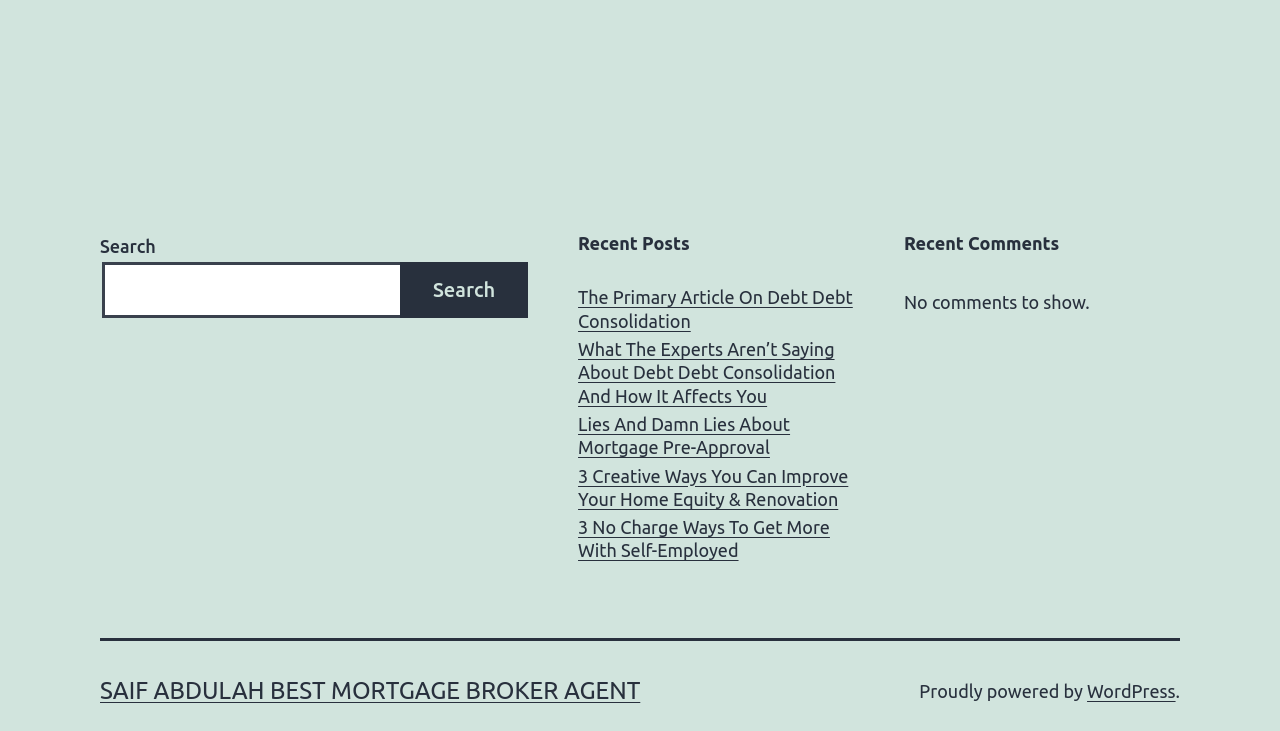Using the information in the image, could you please answer the following question in detail:
What is the purpose of the search box?

The search box is located at the top left of the webpage, with a label 'Search' and a button next to it. This suggests that the search box is used to search for content within the website.